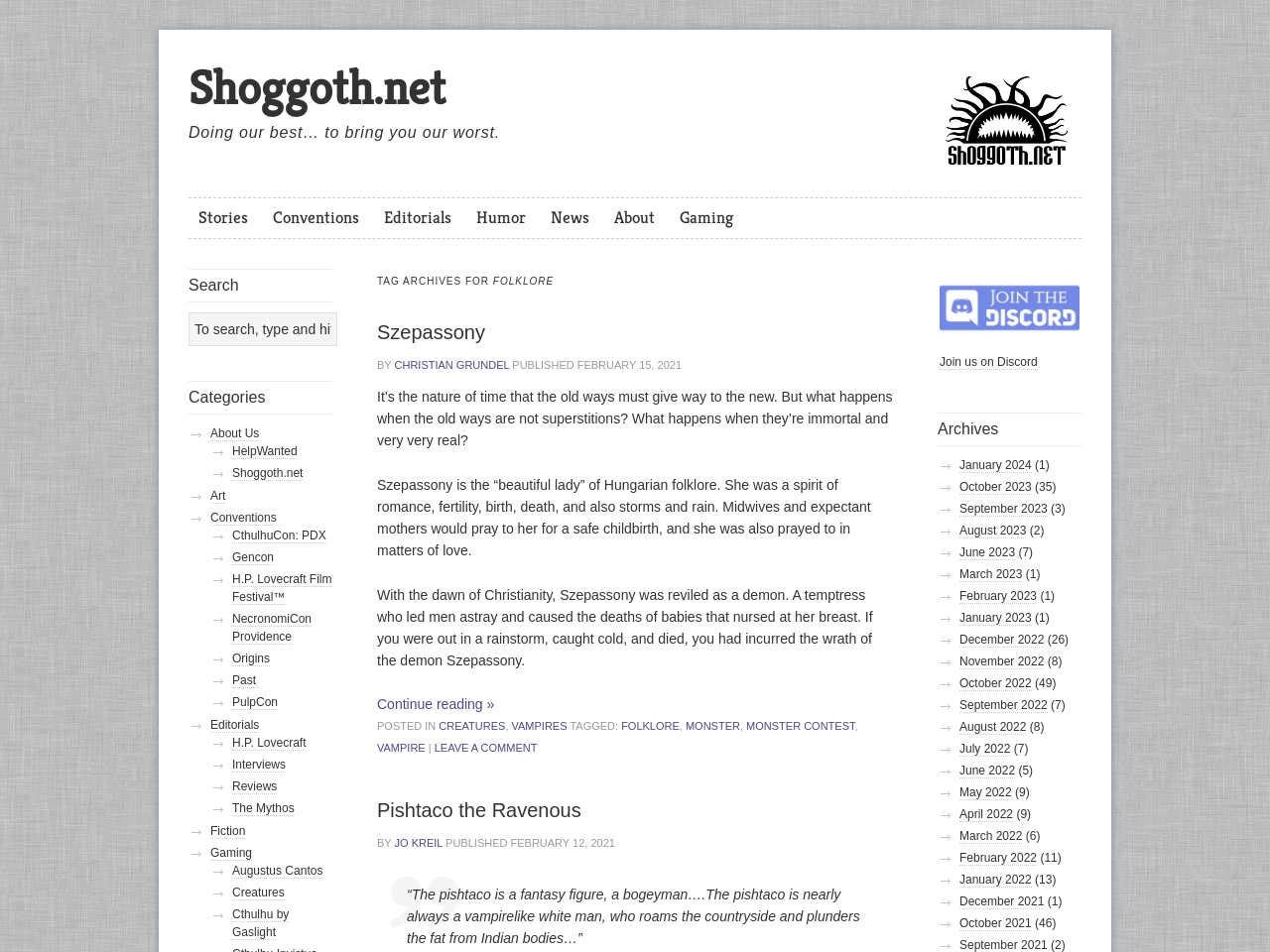Provide a comprehensive caption for the webpage.

This webpage is about folklore, specifically featuring articles and stories about various creatures and legends. At the top, there is a navigation menu with links to different sections, including "Stories", "Conventions", "Editorials", and more. Below the menu, there is a figure with a link, followed by a tagline "Doing our best… to bring you our worst."

The main content of the page is divided into two columns. The left column features a series of articles, each with a heading, author, publication date, and a brief summary. The first article is about Szepassony, a spirit from Hungarian folklore, and includes a longer text describing its mythology. The second article is about Pishtaco the Ravenous, a fantasy figure from folklore.

The right column contains a section titled "Archives" with a list of links to different months, from January 2024 to December 2022, each with a number of articles published in that month. There is also a figure with a link to join a Discord community.

Throughout the page, there are several links to different categories, such as "Creatures", "Vampires", and "Monster Contest", which suggest that the website has a wide range of content related to folklore and mythology.